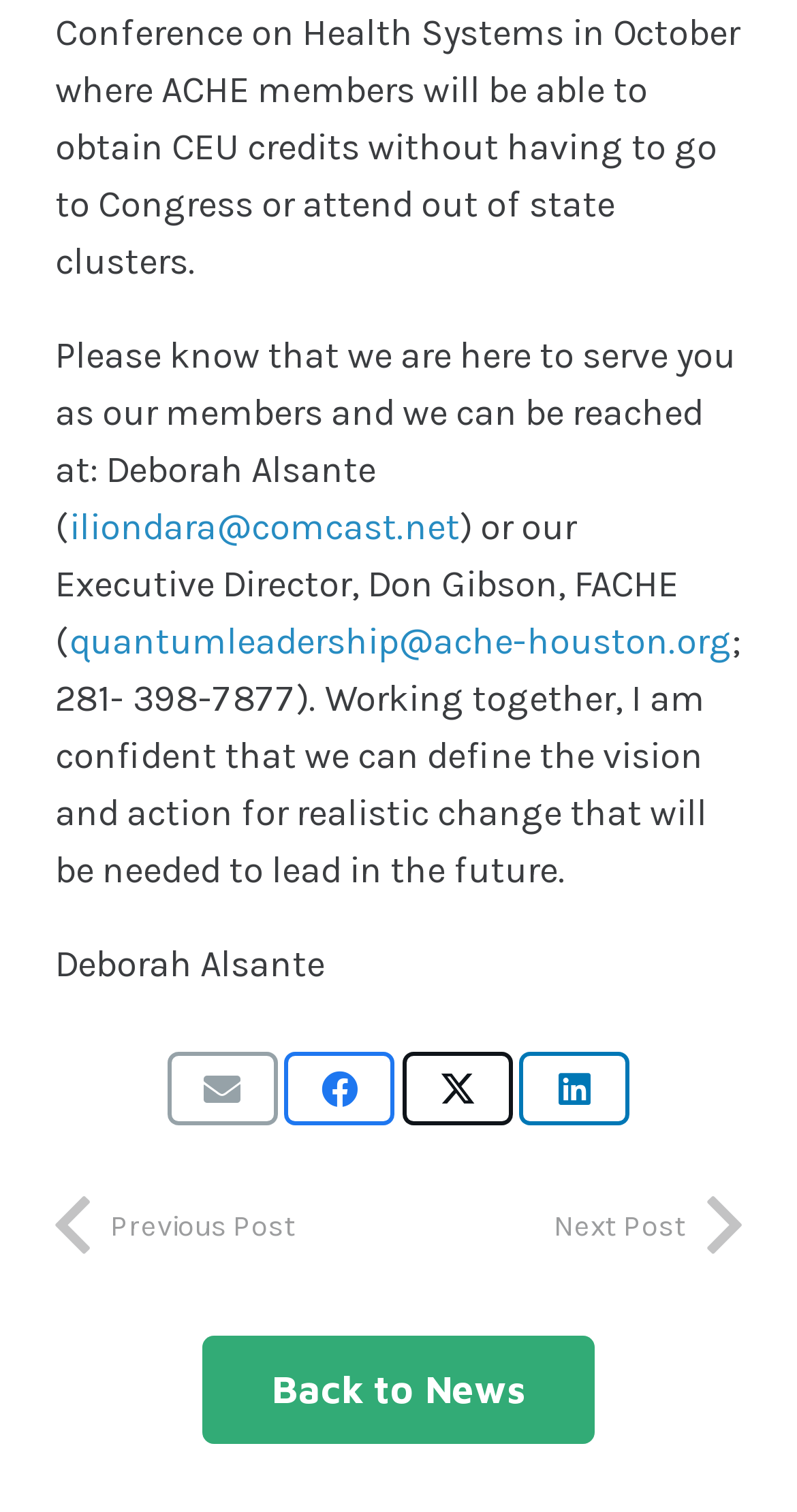Please analyze the image and provide a thorough answer to the question:
What is the direction of the arrow in the link ' Previous Post'?

The direction of the arrow in the link ' Previous Post' can be determined by the Unicode character '' which represents a left arrow, indicating that the link points to a previous post.